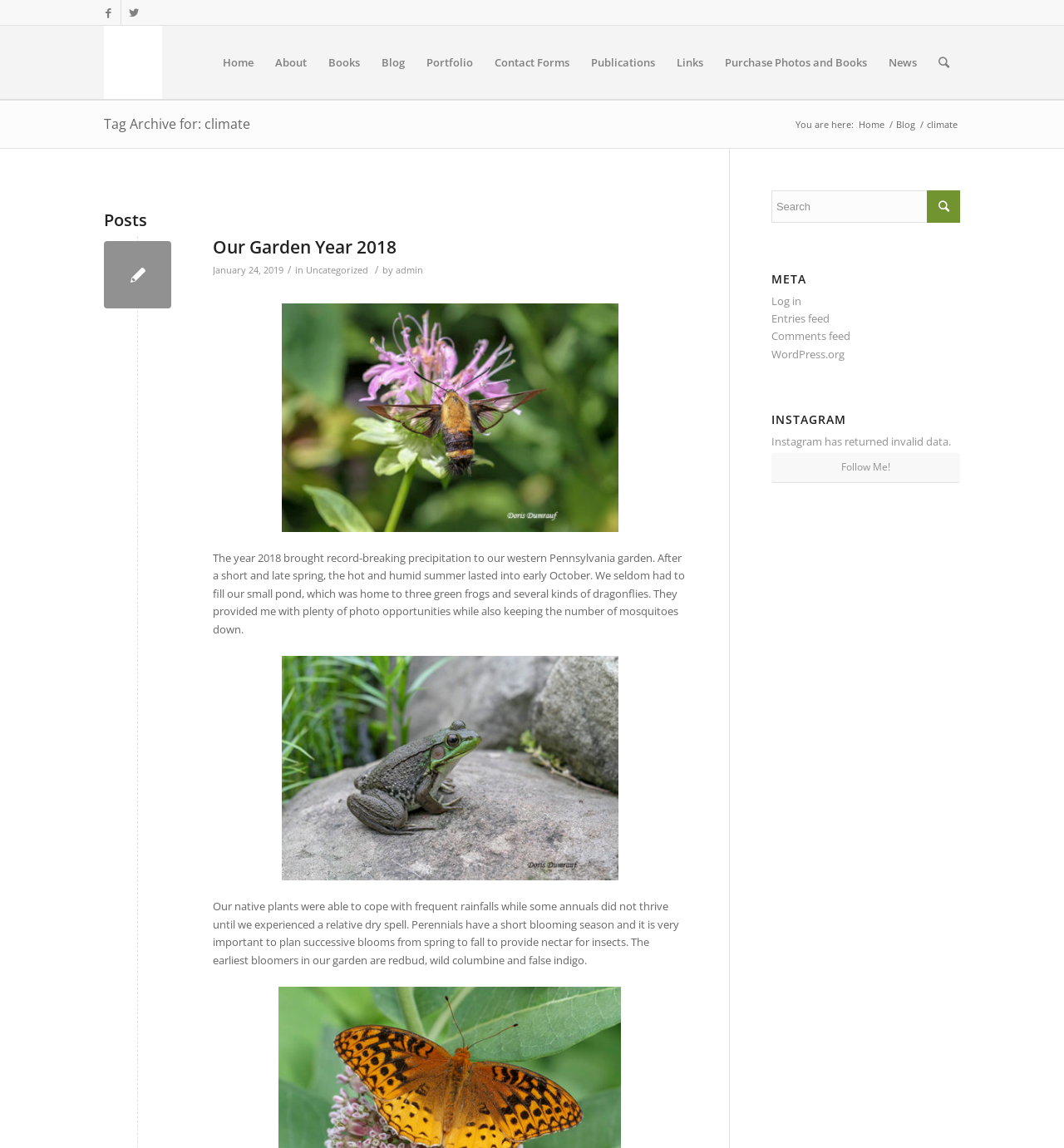Analyze the image and provide a detailed answer to the question: What is the purpose of the textbox at the bottom of the webpage?

The purpose of the textbox at the bottom of the webpage can be inferred from the label 'Search' which is located next to the textbox.